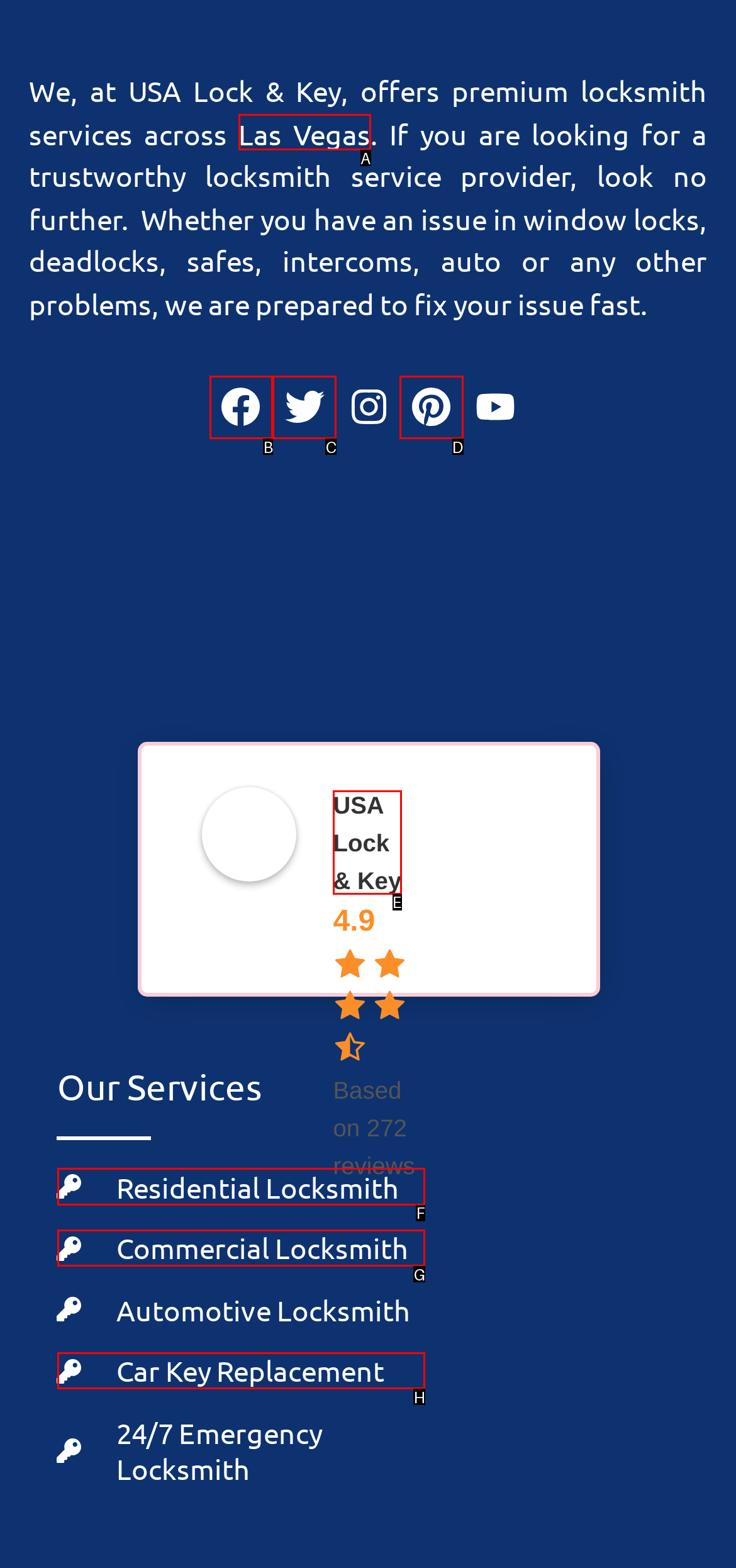Pinpoint the HTML element that fits the description: Facebook
Answer by providing the letter of the correct option.

B